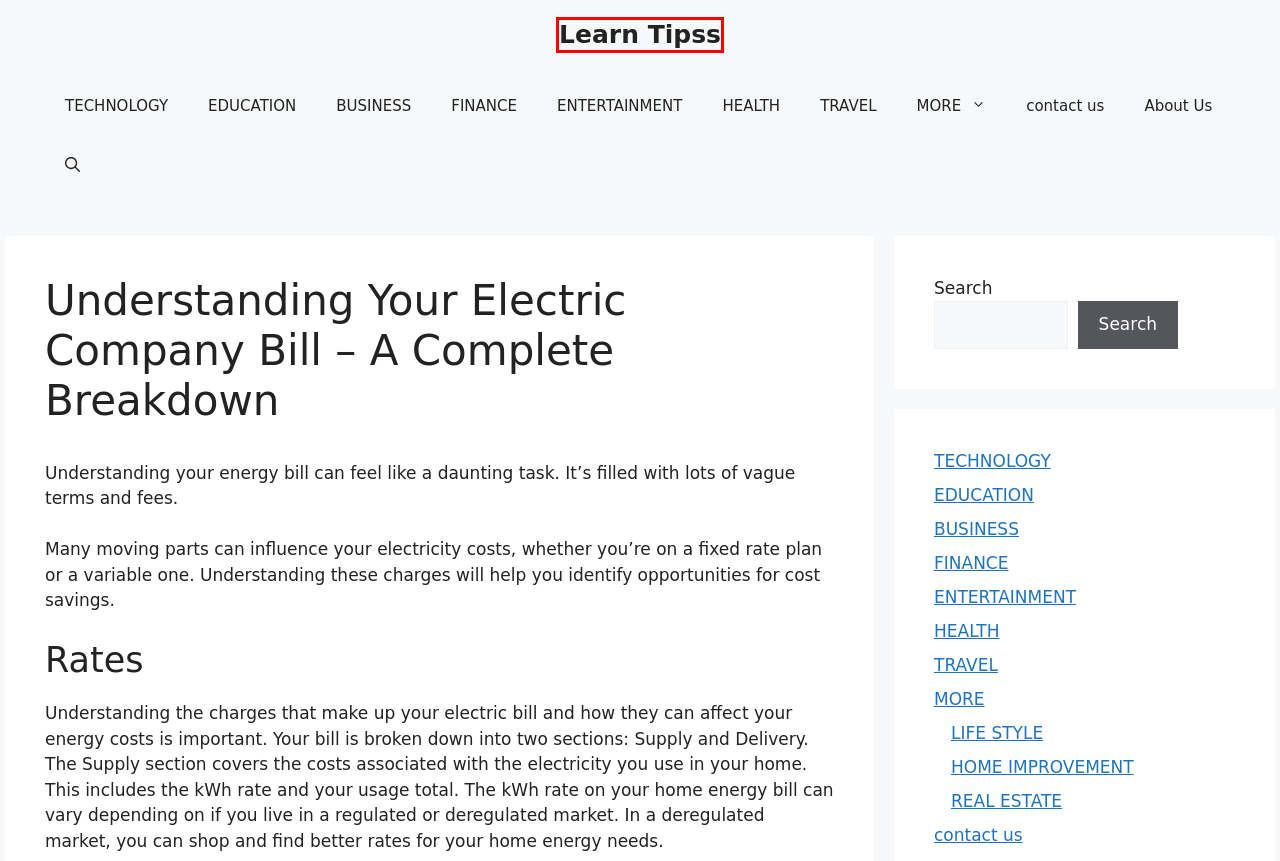You are provided with a screenshot of a webpage containing a red rectangle bounding box. Identify the webpage description that best matches the new webpage after the element in the bounding box is clicked. Here are the potential descriptions:
A. contact us - Learn Tipss
B. MORE - Learn Tipss
C. EDUCATION - Learn Tipss
D. Learn Tipss - Tips To Learn Everything
E. TECHNOLOGY - Learn Tipss
F. HEALTH - Learn Tipss
G. FINANCE - Learn Tipss
H. ENTERTAINMENT - Learn Tipss

D